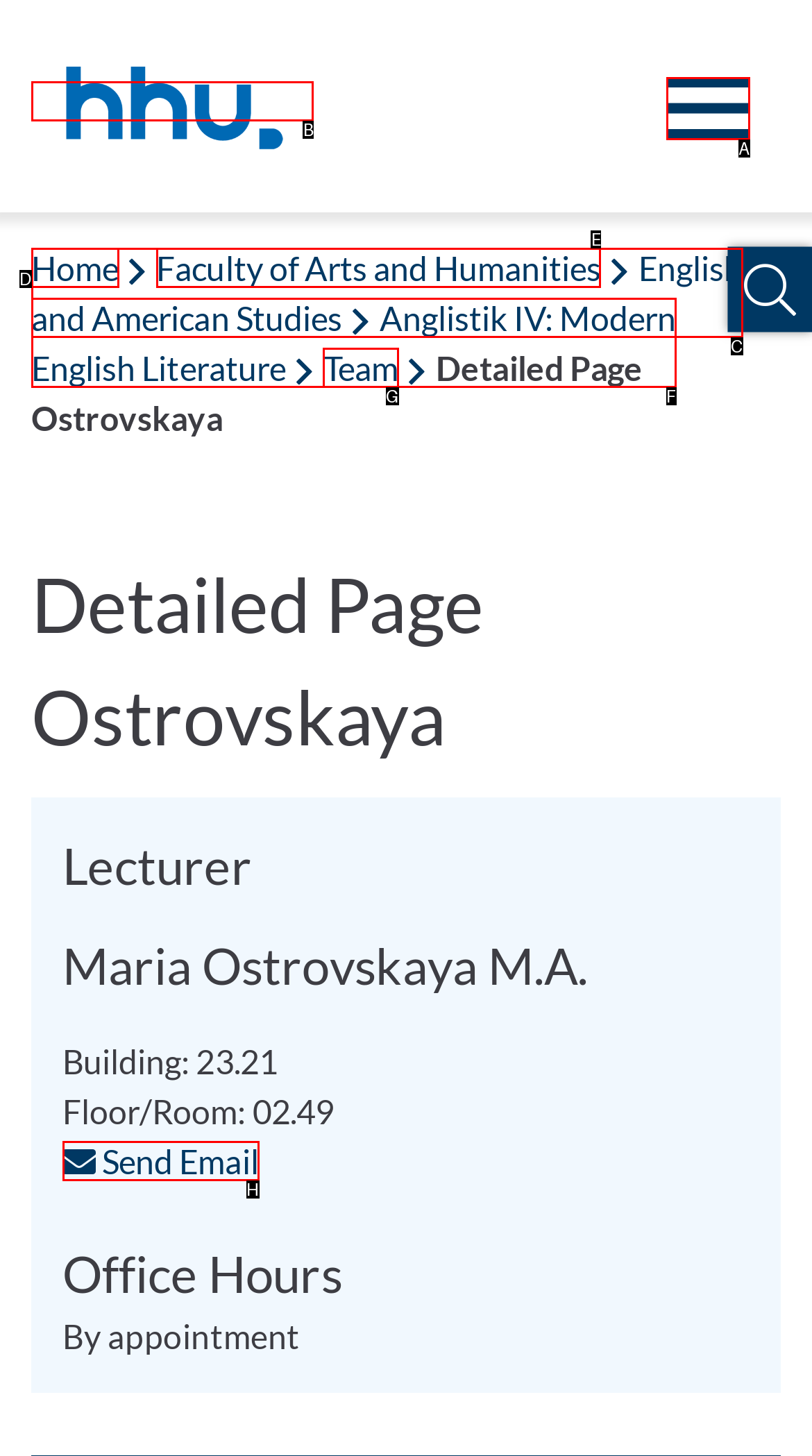Select the letter of the UI element you need to click to complete this task: Send an email to Maria Ostrovskaya.

H